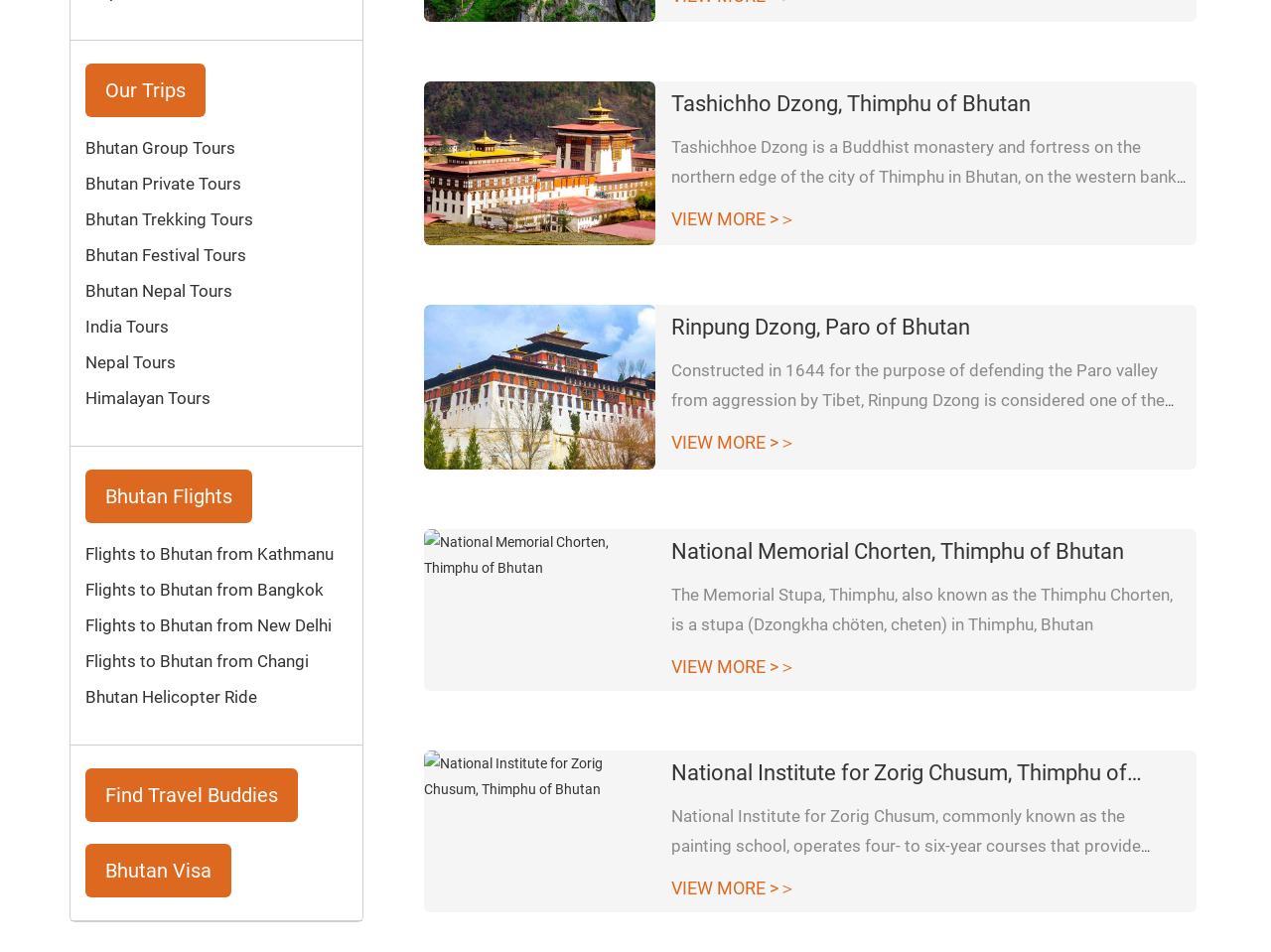What is the name of the Buddhist monastery and fortress in Thimphu, Bhutan?
Could you answer the question with a detailed and thorough explanation?

The webpage contains a link and an image with the description 'Tashichho Dzong, Thimphu of Bhutan', which suggests that Tashichho Dzong is a Buddhist monastery and fortress located in Thimphu, Bhutan.